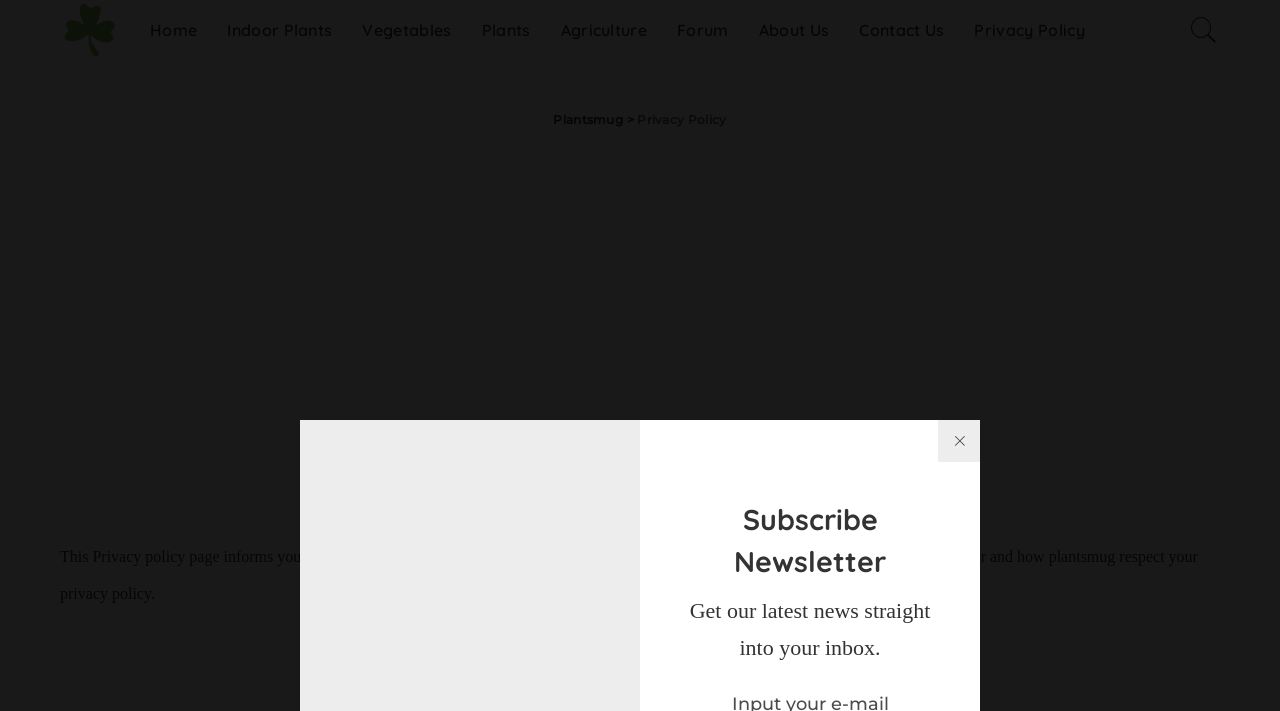Could you highlight the region that needs to be clicked to execute the instruction: "Search for something"?

[0.928, 0.0, 0.953, 0.084]